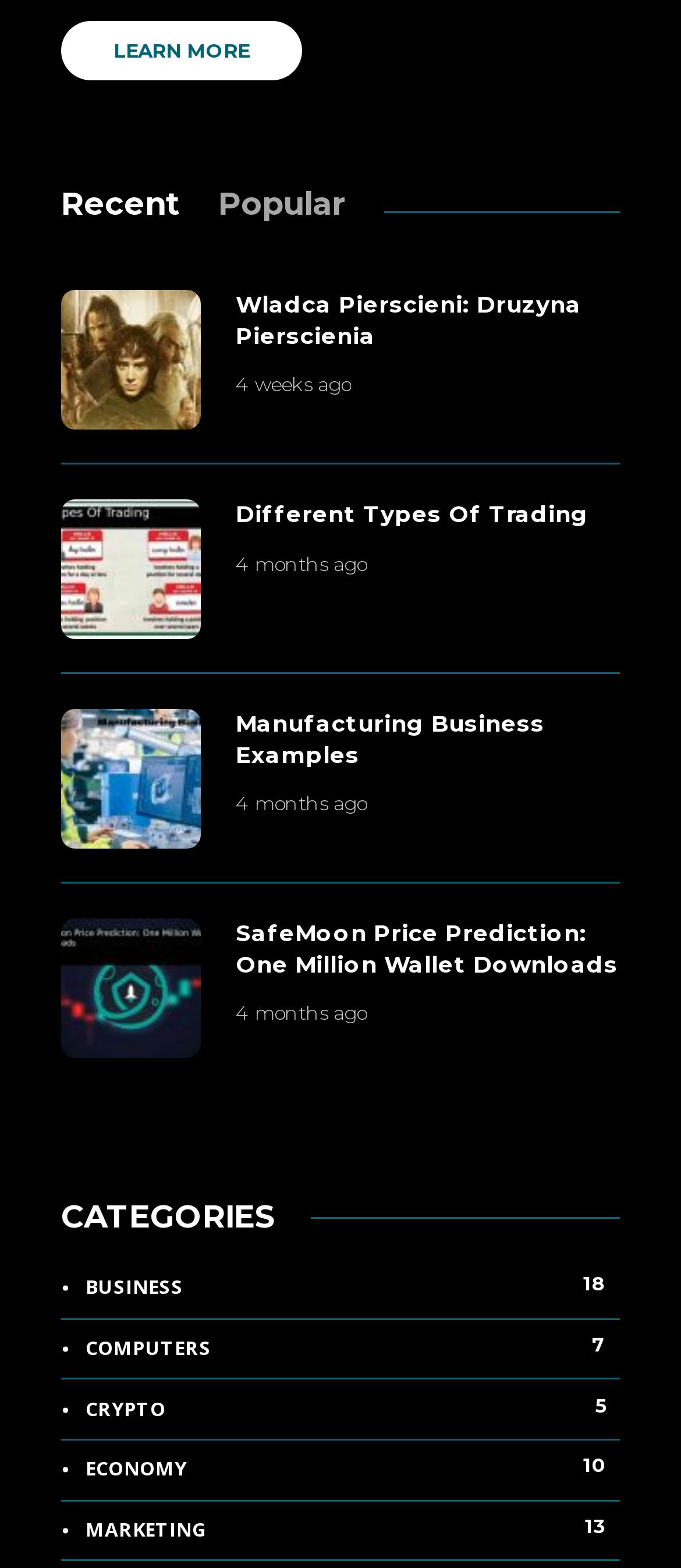Identify the coordinates of the bounding box for the element that must be clicked to accomplish the instruction: "Click on the 'Wladca Pierscieni: Druzyna Pierscienia' link".

[0.346, 0.185, 0.91, 0.224]